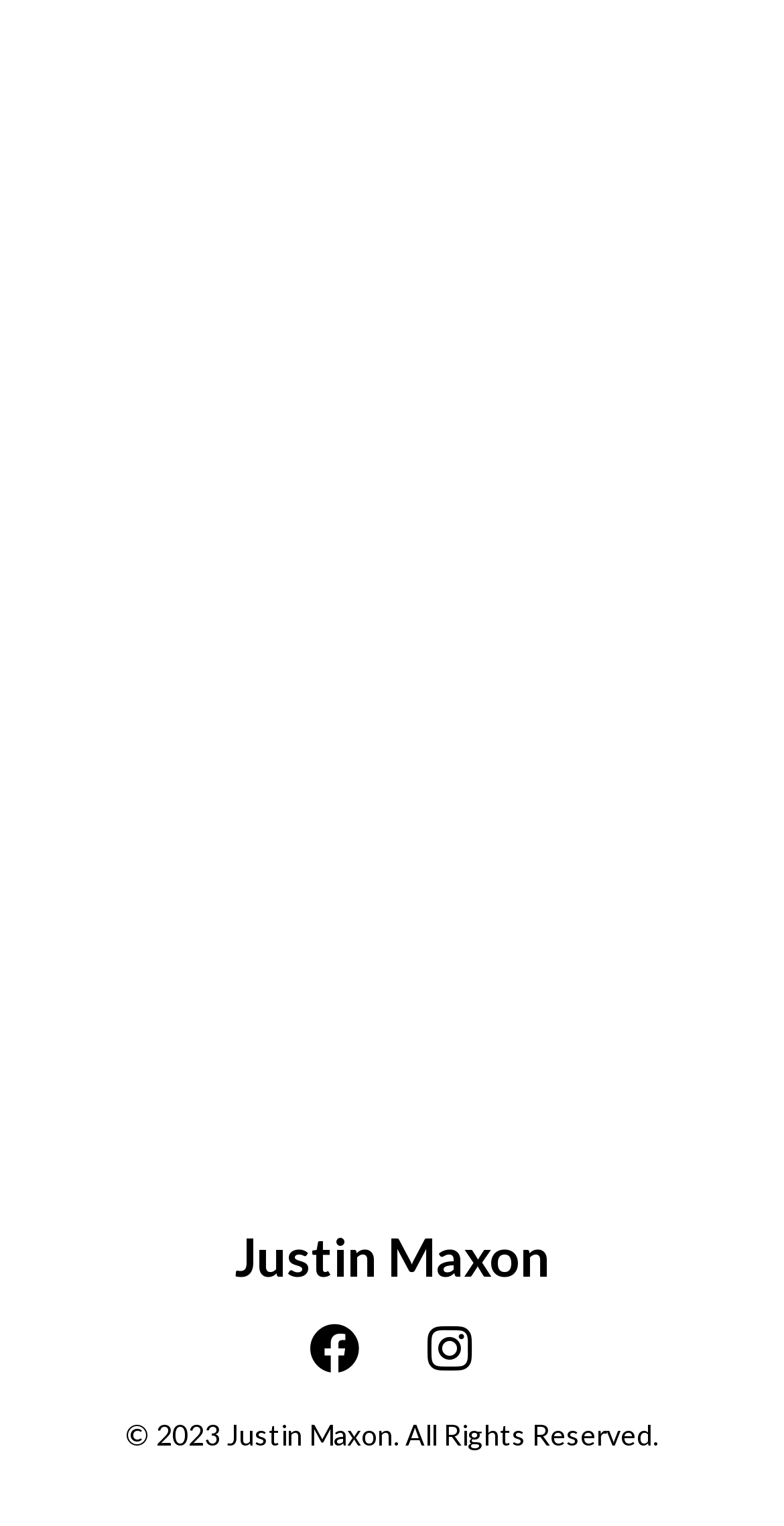Calculate the bounding box coordinates for the UI element based on the following description: "Facebook". Ensure the coordinates are four float numbers between 0 and 1, i.e., [left, top, right, bottom].

[0.395, 0.867, 0.459, 0.9]